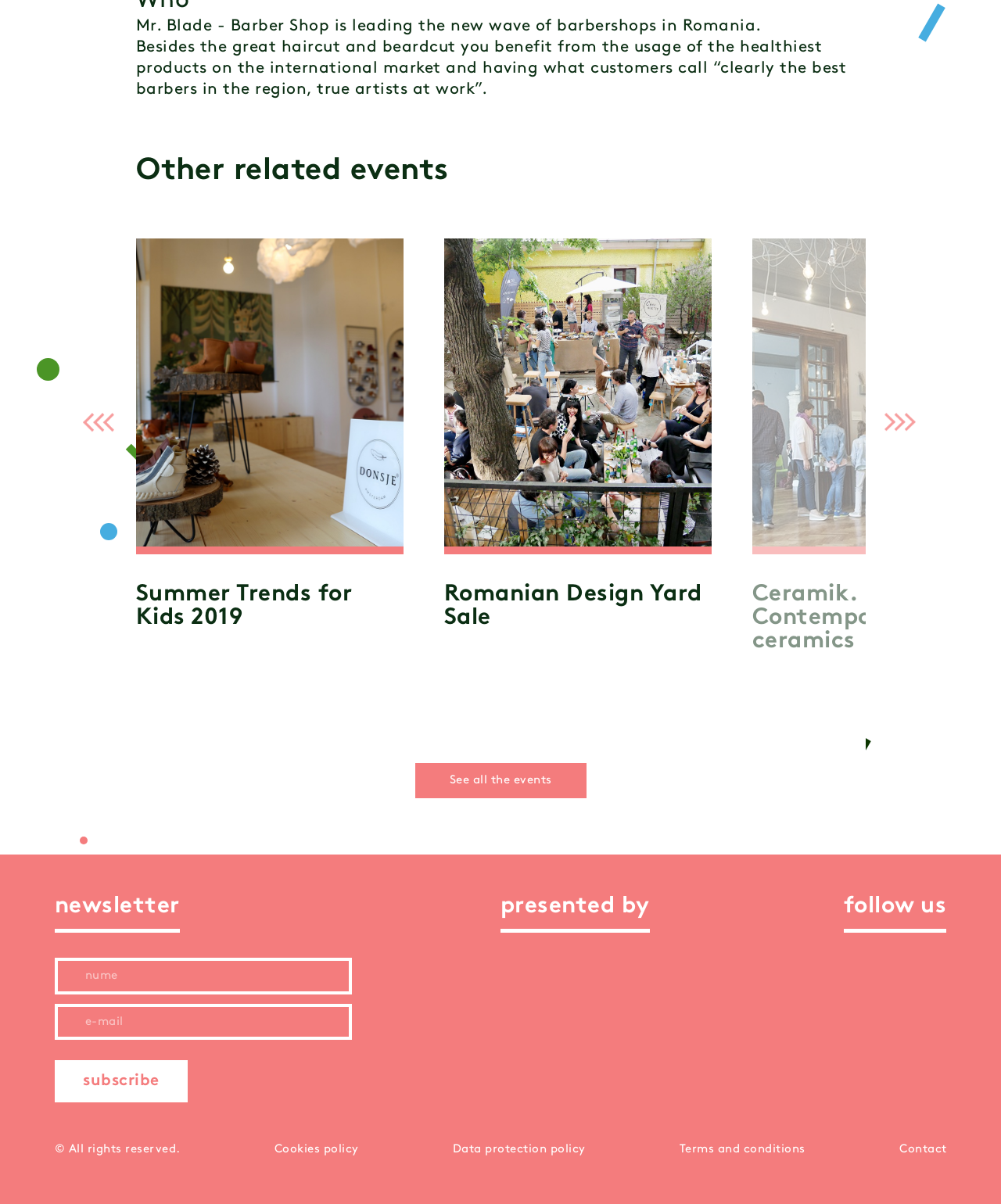What is the name of the event presented by Banca Transilvania?
Using the visual information, respond with a single word or phrase.

Romanian Design Yard Sale